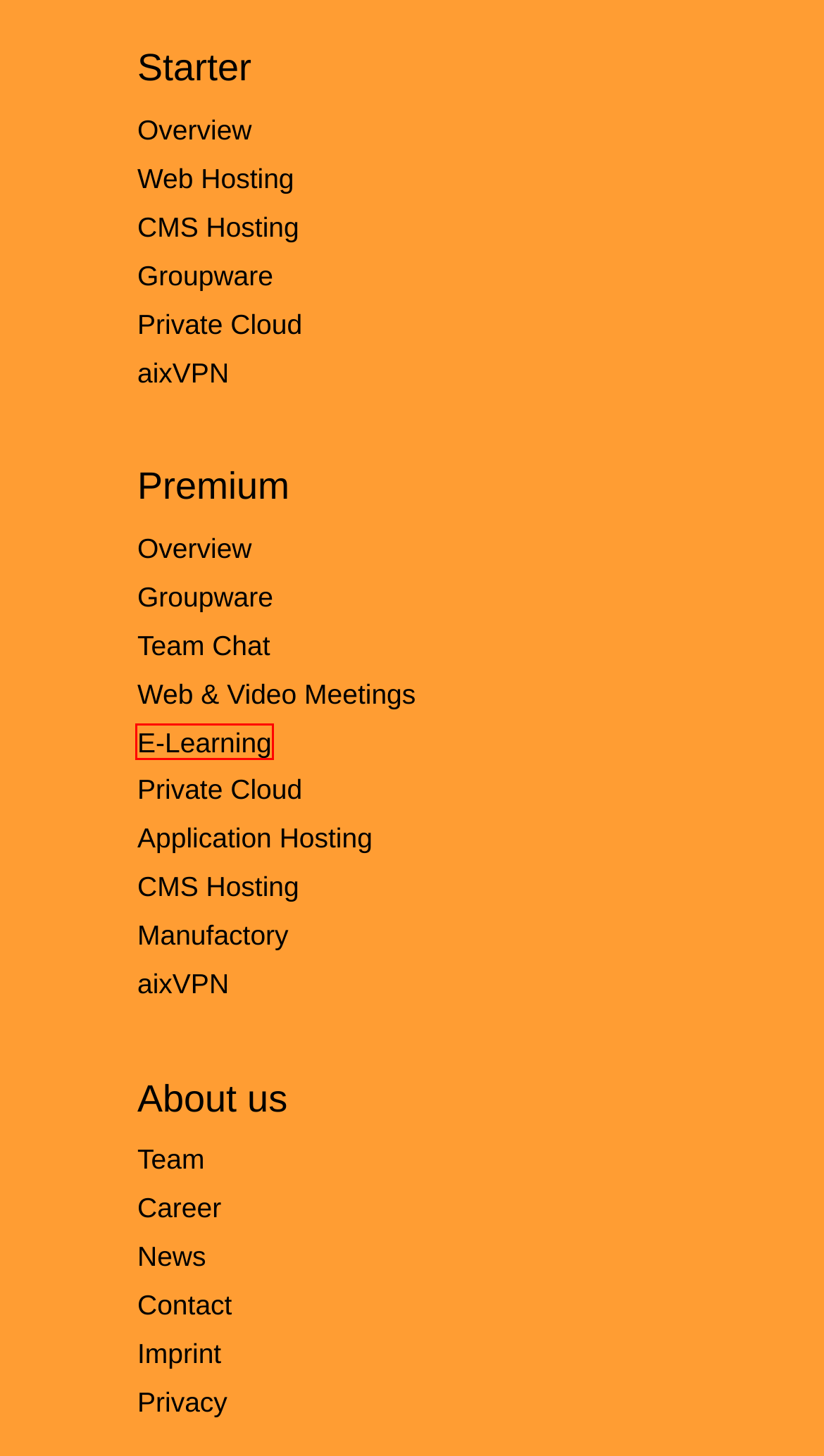Given a screenshot of a webpage with a red bounding box highlighting a UI element, determine which webpage description best matches the new webpage that appears after clicking the highlighted element. Here are the candidates:
A. Theis Consult | Home
B. aixzellent | E-Learning
C. aixzellent | Team Chat
D. K&S | Home
E. aixzellent | Web & Video Meetings
F. TISA
G. Nerz e.V. | Home
H. aixzellent | Digital events

B